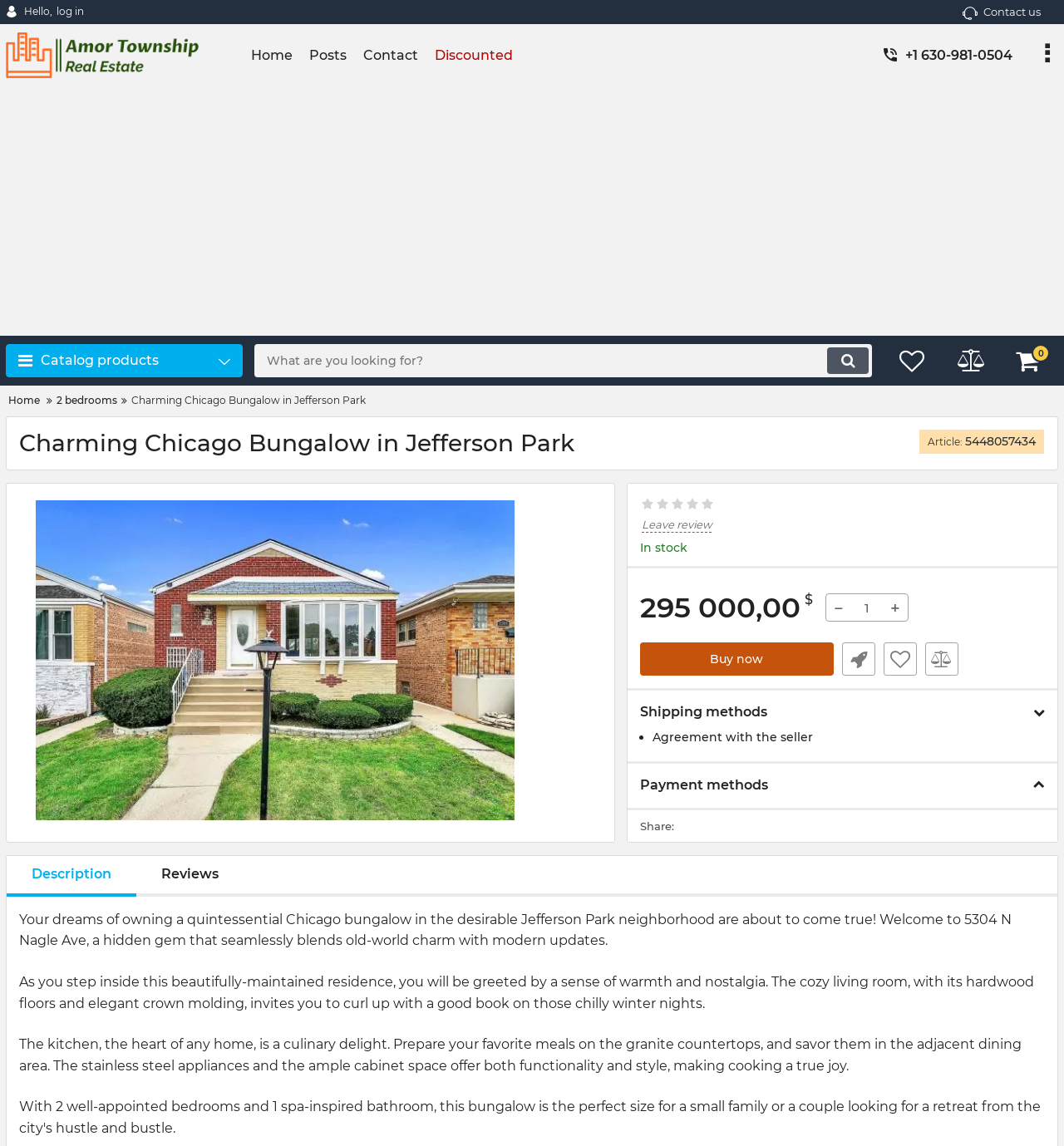Give a one-word or one-phrase response to the question:
What is the name of the township?

Amor Township